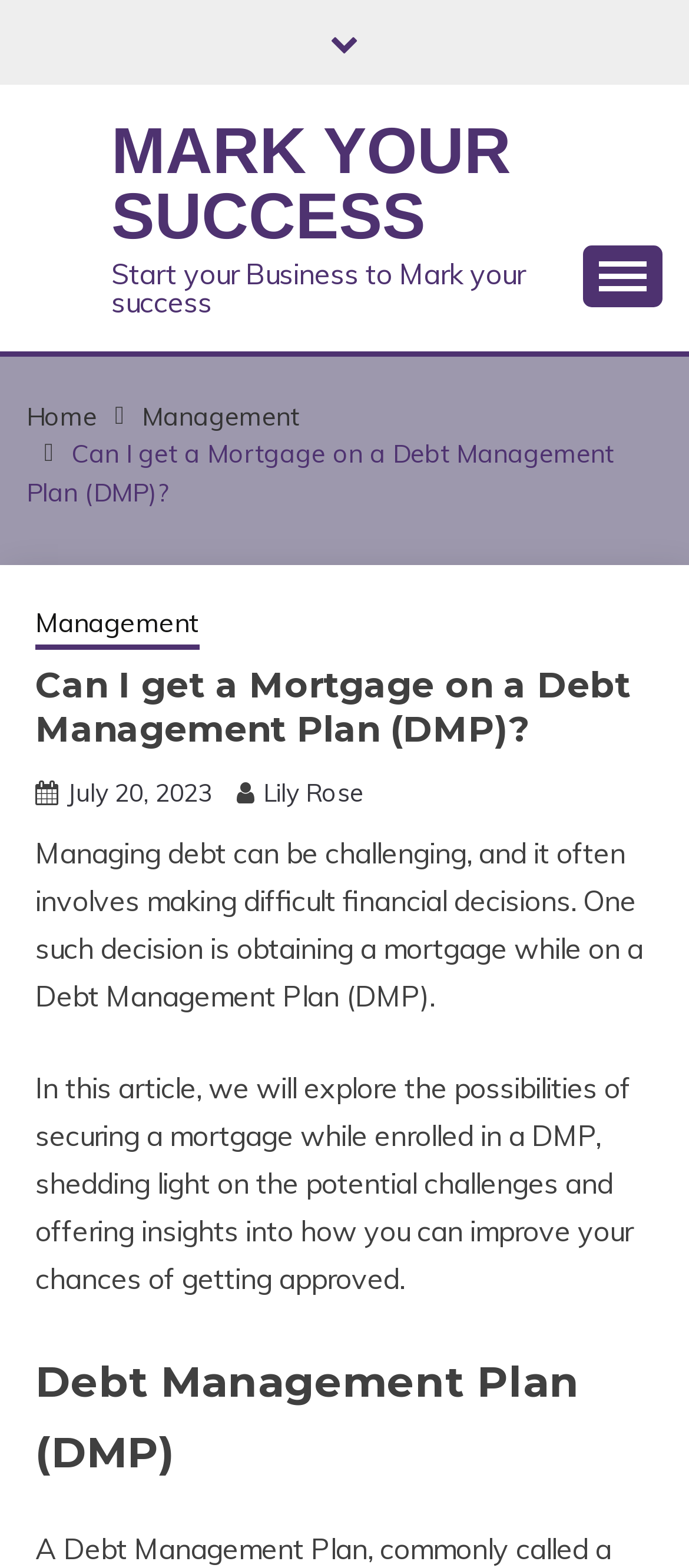Using the information in the image, give a detailed answer to the following question: What is the current section of the website?

Based on the breadcrumbs navigation section, it appears that the current section of the website is 'Management', which is indicated by the link 'Management' being highlighted or active.